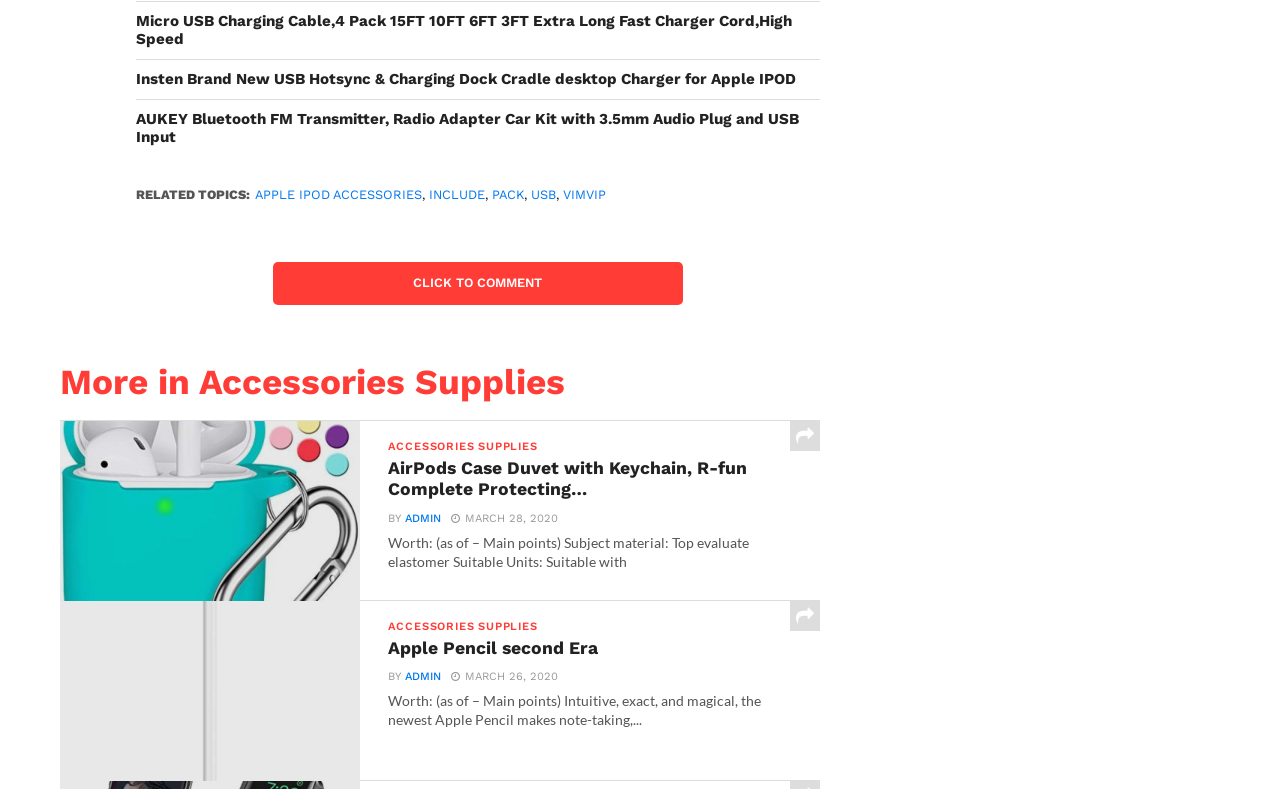Locate the bounding box coordinates of the clickable region necessary to complete the following instruction: "View Apple Pencil second Era details". Provide the coordinates in the format of four float numbers between 0 and 1, i.e., [left, top, right, bottom].

[0.303, 0.808, 0.608, 0.835]